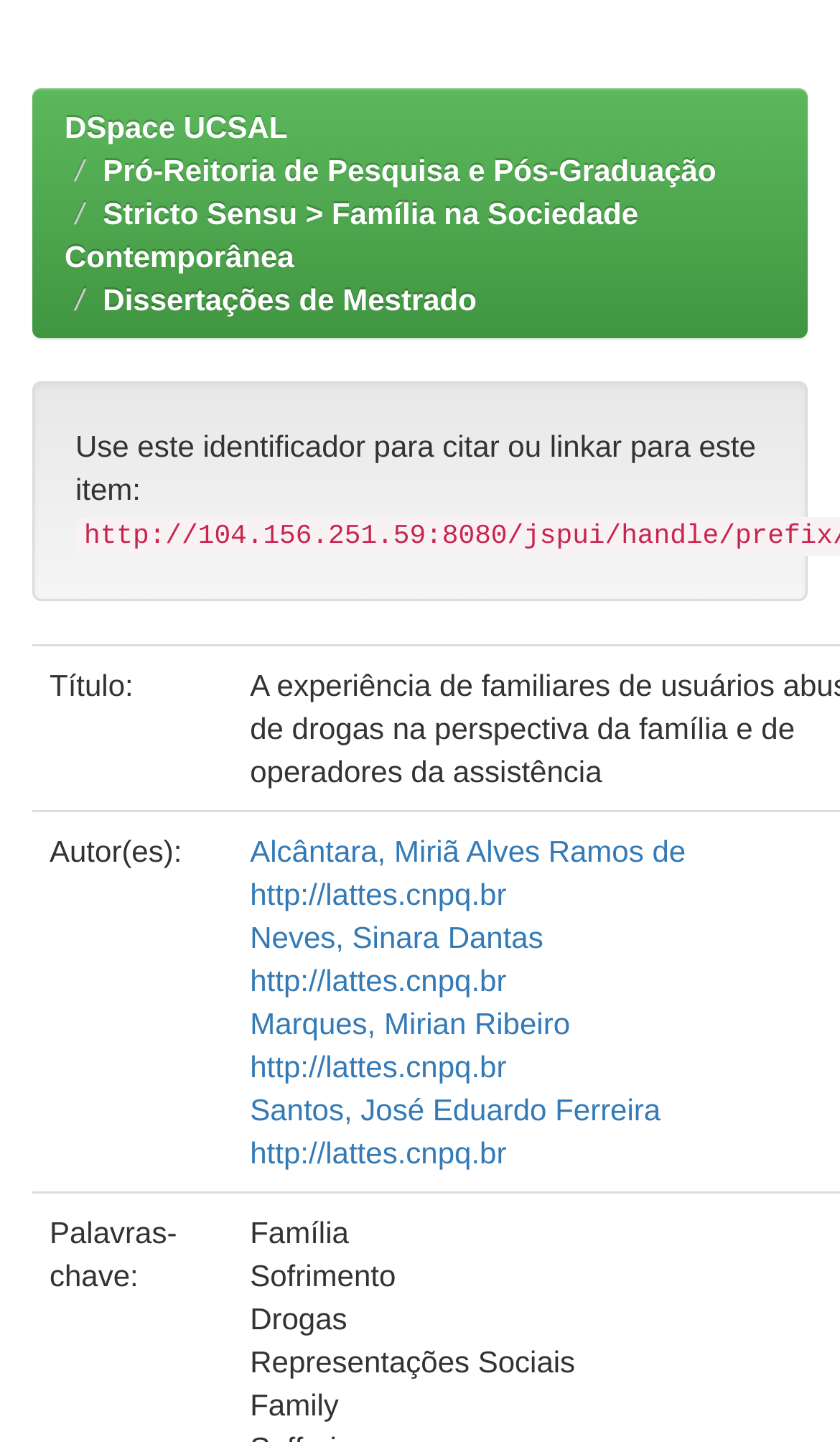Identify the bounding box coordinates of the area that should be clicked in order to complete the given instruction: "Check author Alcântara, Miriã Alves Ramos de". The bounding box coordinates should be four float numbers between 0 and 1, i.e., [left, top, right, bottom].

[0.298, 0.578, 0.816, 0.602]